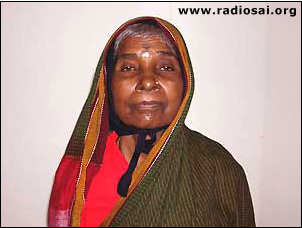Where is Smt. Kallavawa from?
Using the visual information from the image, give a one-word or short-phrase answer.

A village near Bijapur, Karnataka